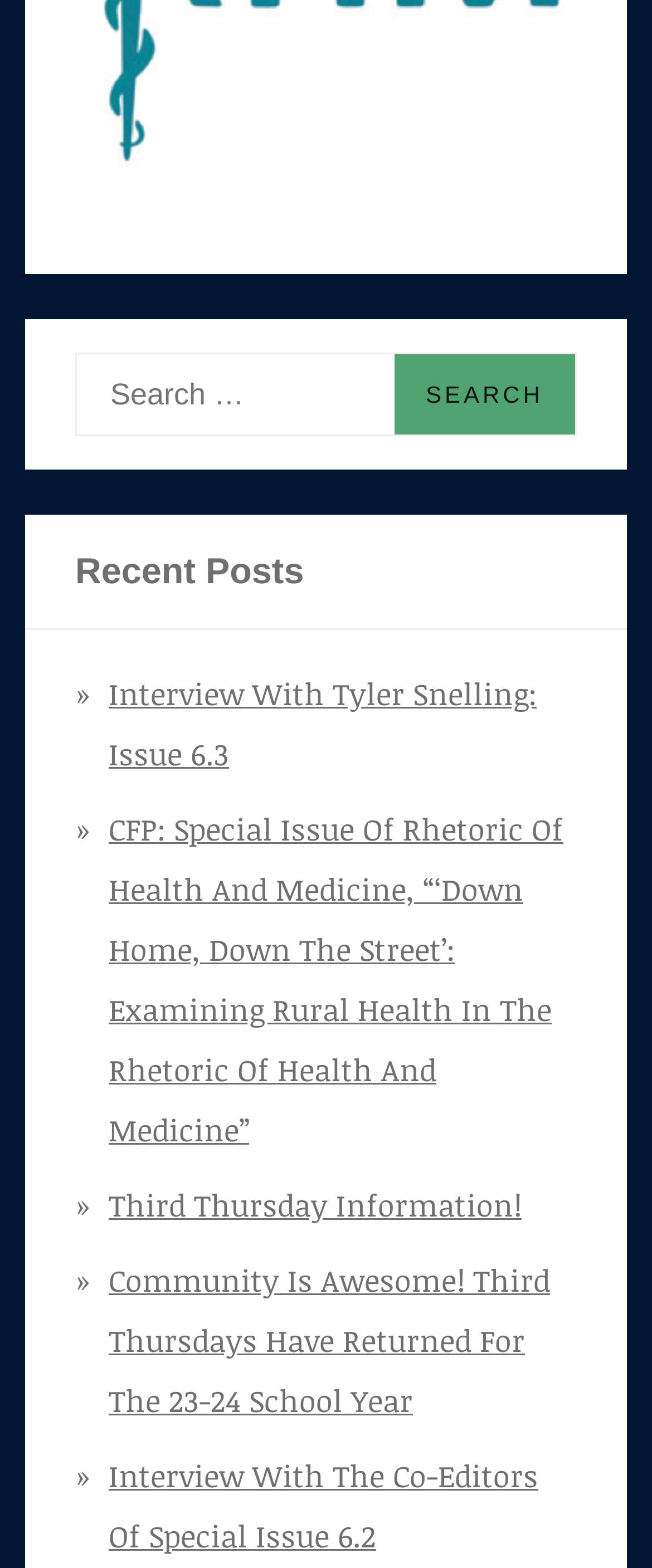Using the element description: "Third Thursday Information!", determine the bounding box coordinates for the specified UI element. The coordinates should be four float numbers between 0 and 1, [left, top, right, bottom].

[0.167, 0.756, 0.8, 0.781]